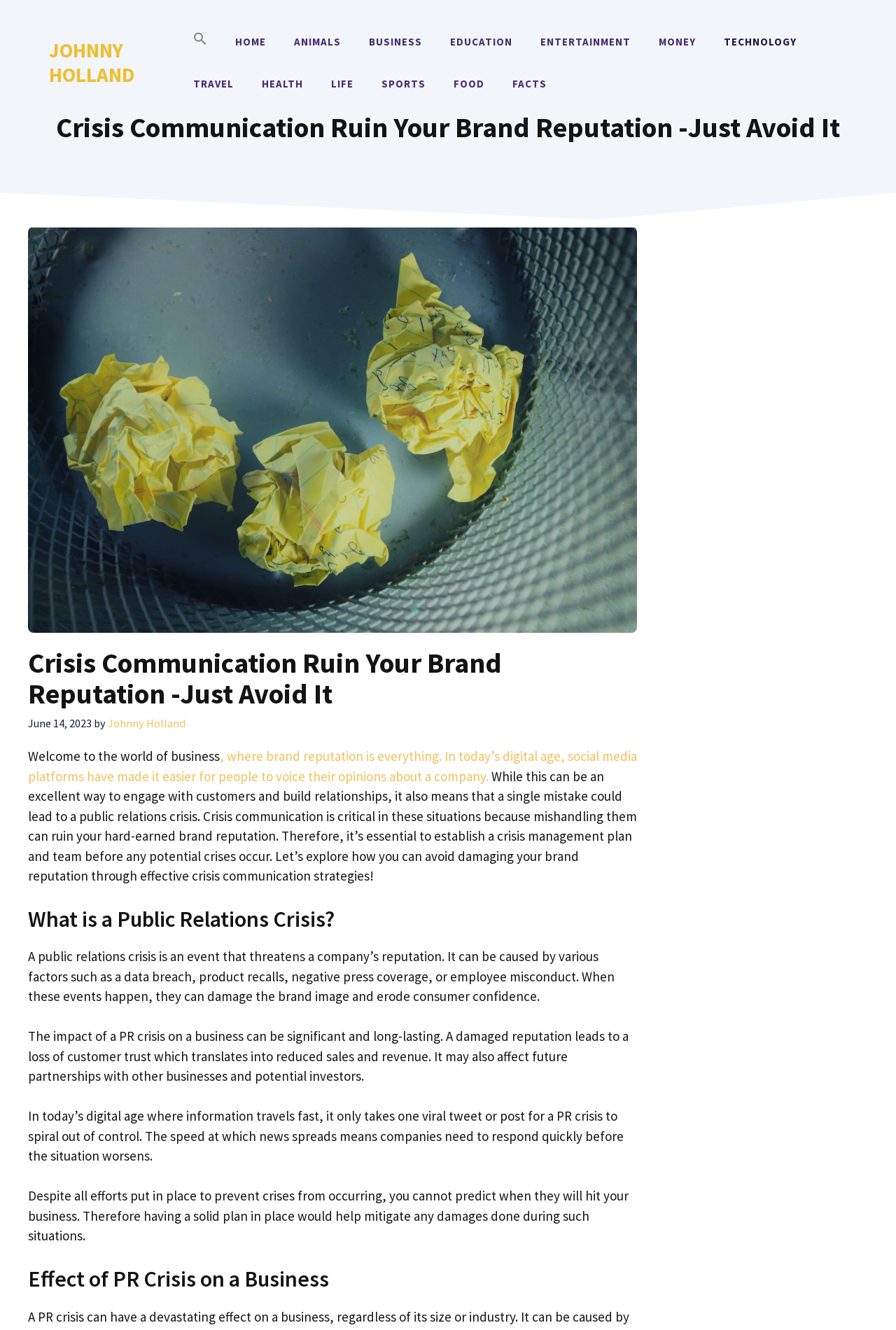What is the main topic of this article?
Refer to the image and provide a concise answer in one word or phrase.

Crisis Communication